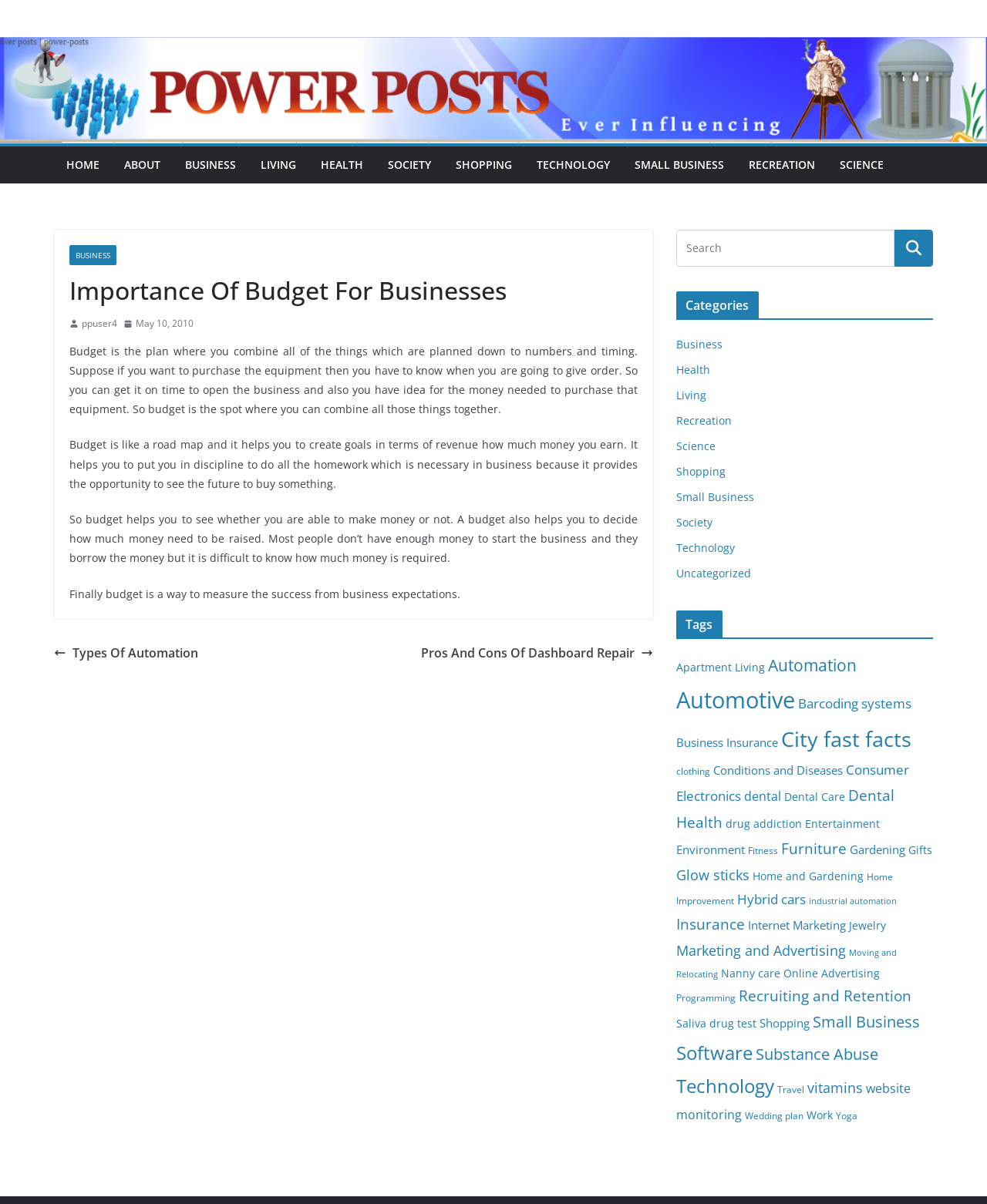What is the position of the 'Search' button on the webpage?
Answer the question with a single word or phrase by looking at the picture.

Top-right corner